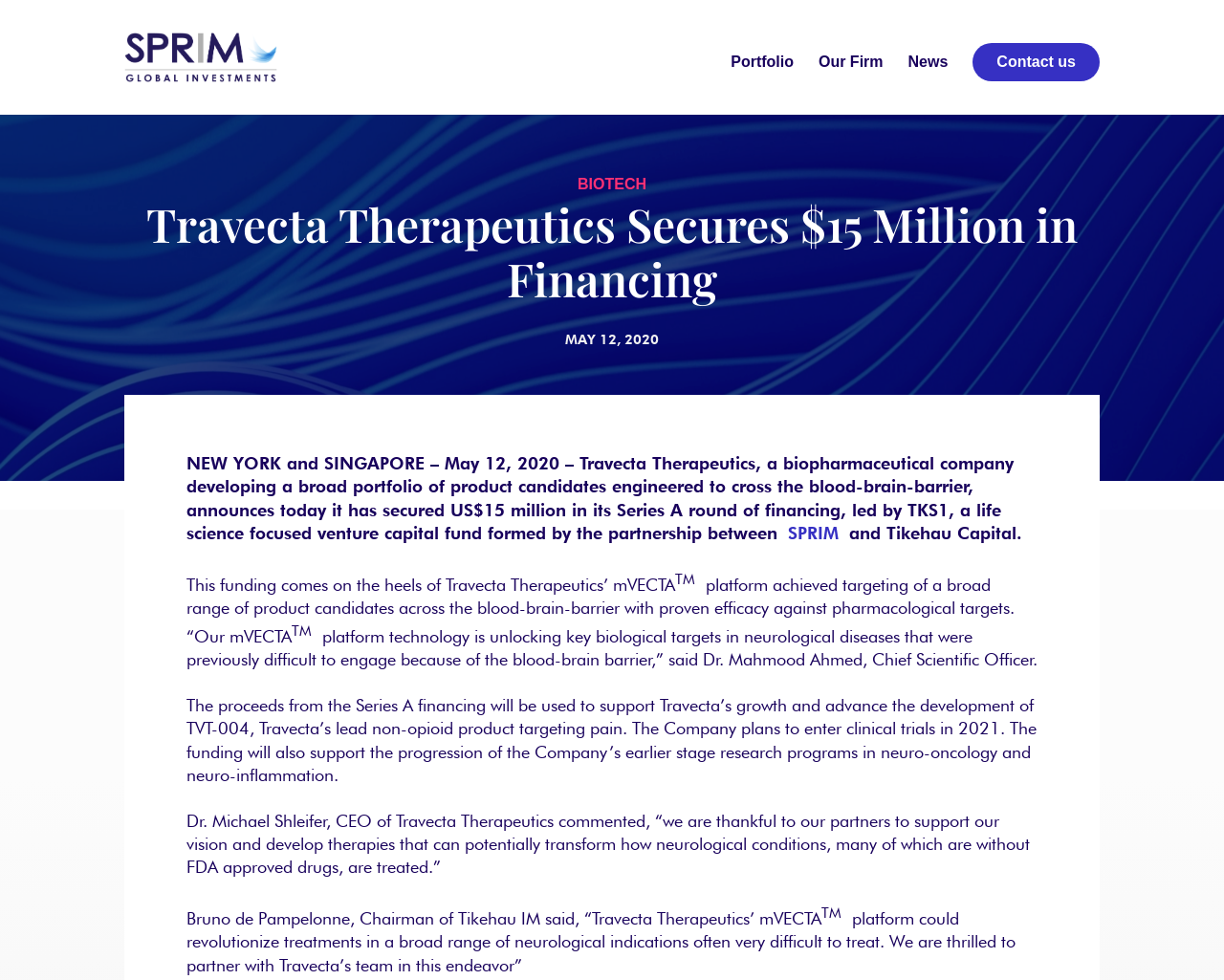Find the main header of the webpage and produce its text content.

Travecta Therapeutics Secures $15 Million in Financing